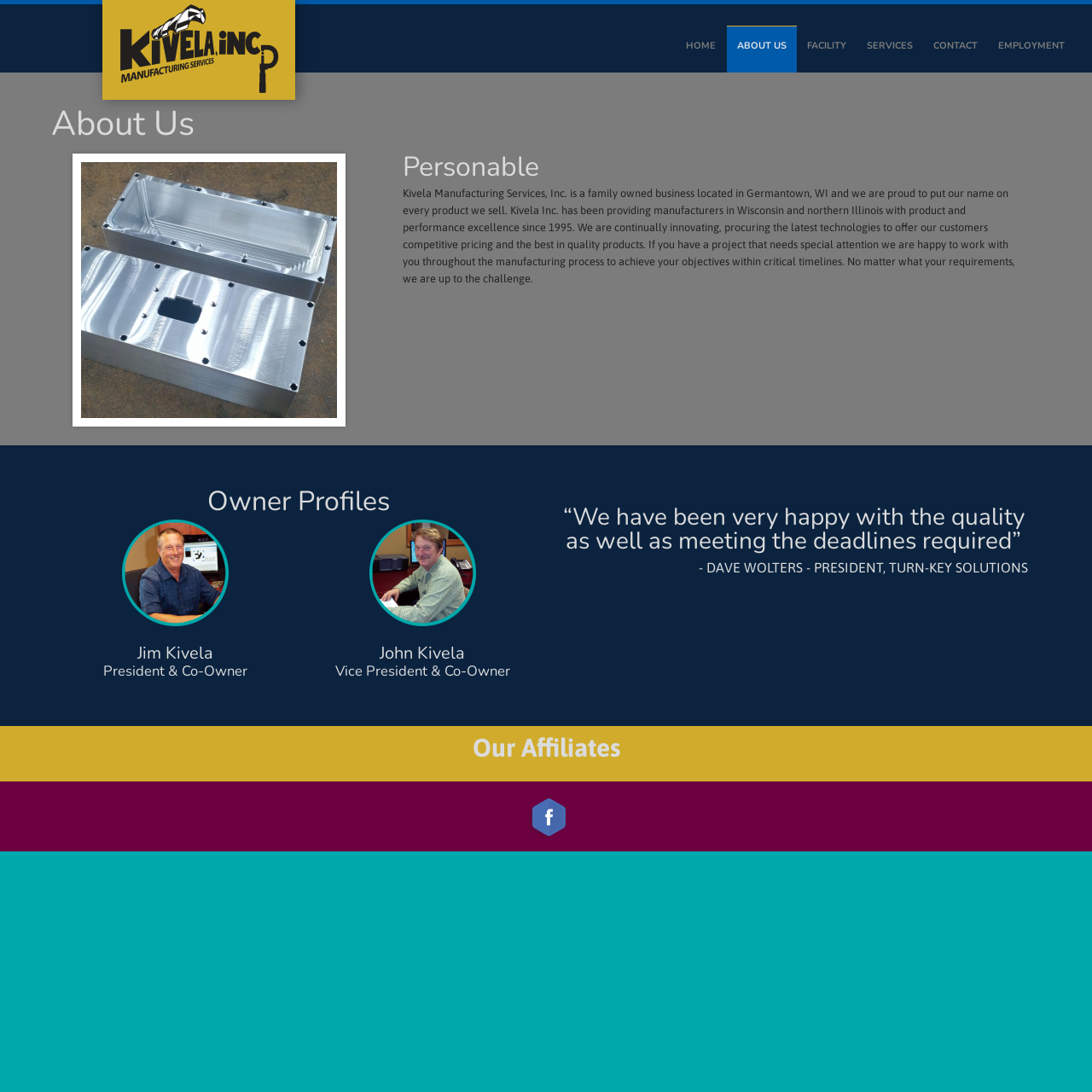Please give a succinct answer to the question in one word or phrase:
What is the name of the president of Turn-Key Solutions?

Dave Wolters